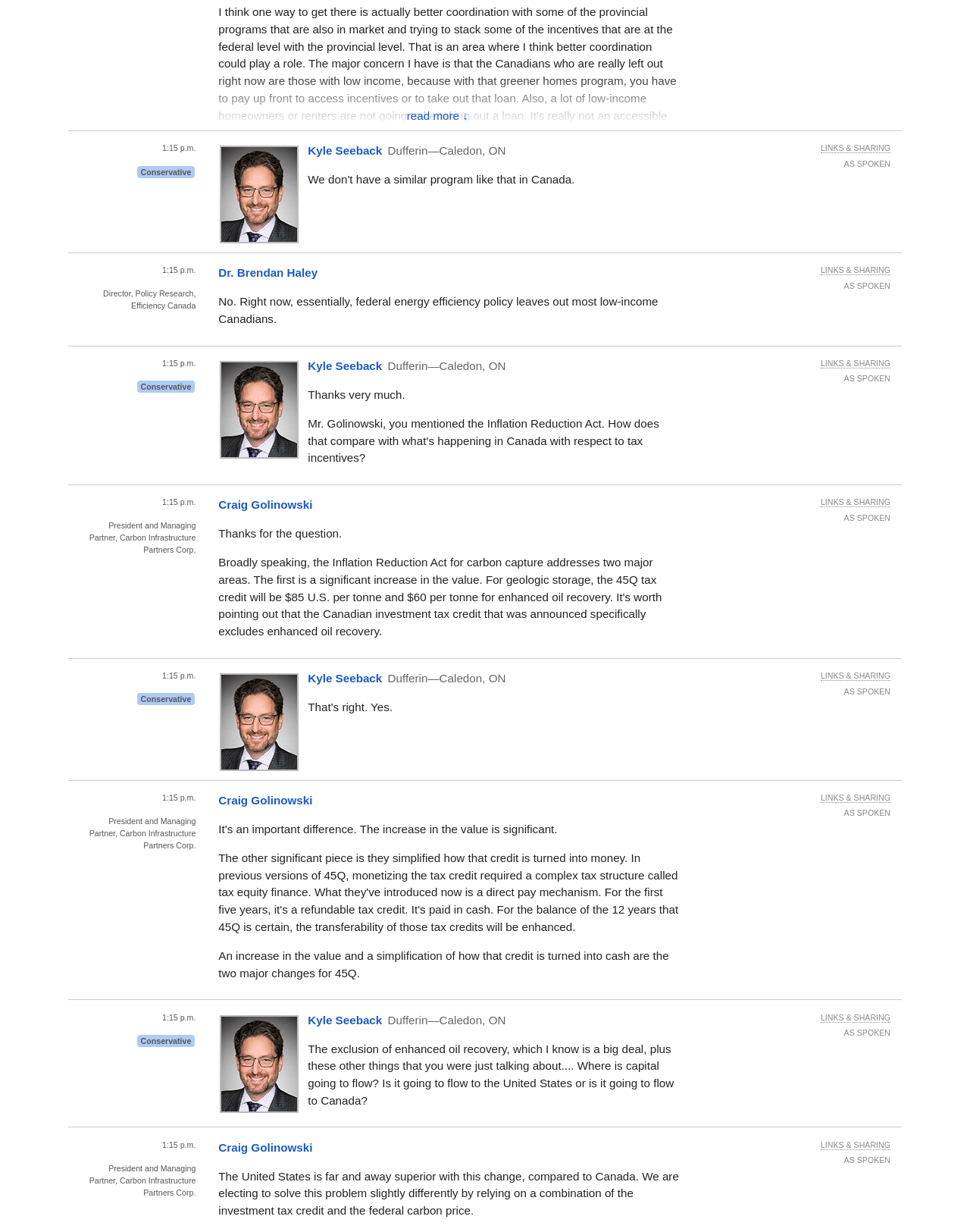Bounding box coordinates must be specified in the format (top-left x, top-left y, bottom-right x, bottom-right y). All values should be floating point numbers between 0 and 1. What are the bounding box coordinates of the UI element described as: Committees

[0.459, 0.797, 0.513, 0.806]